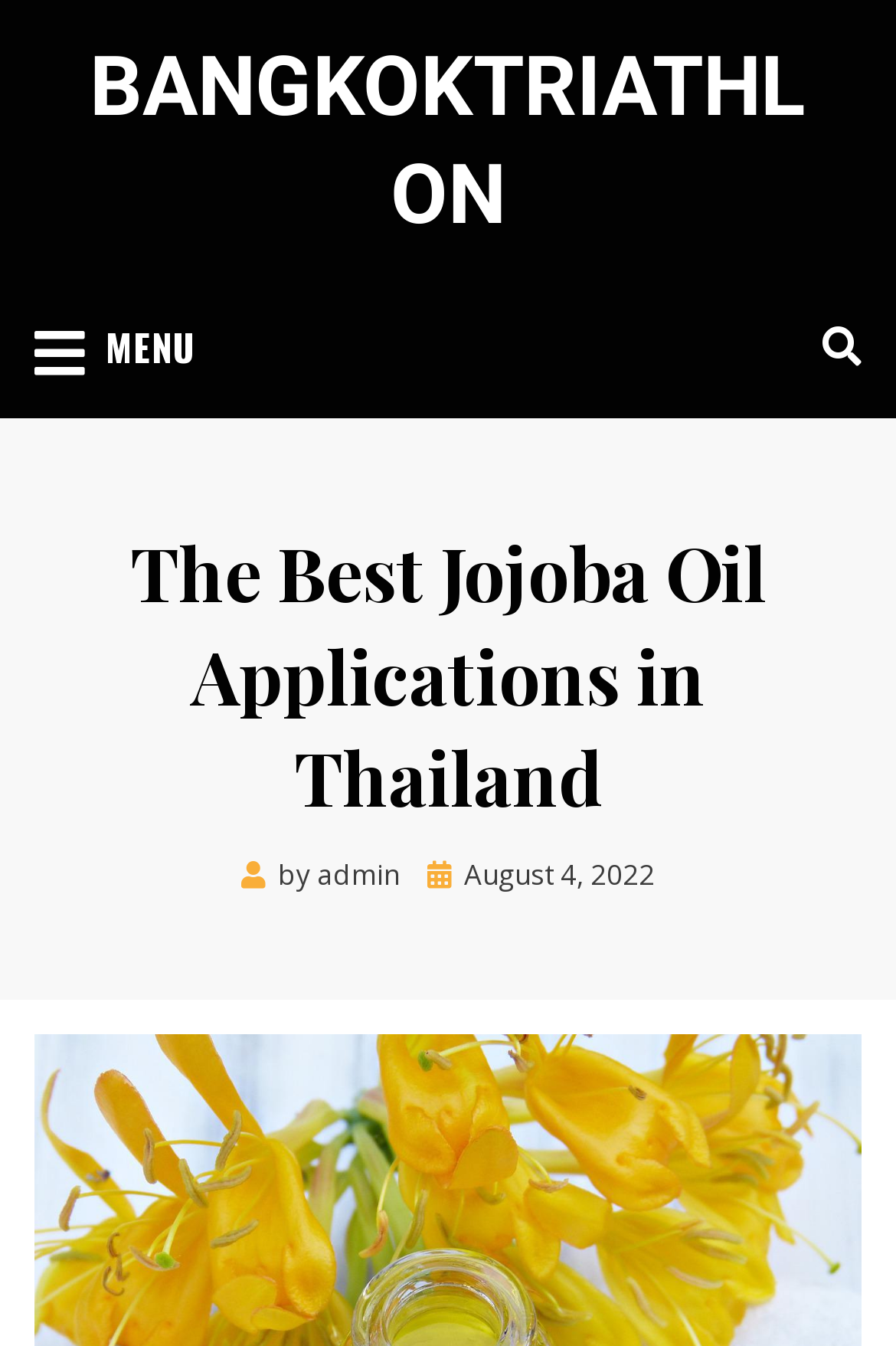Determine the heading of the webpage and extract its text content.

The Best Jojoba Oil Applications in Thailand